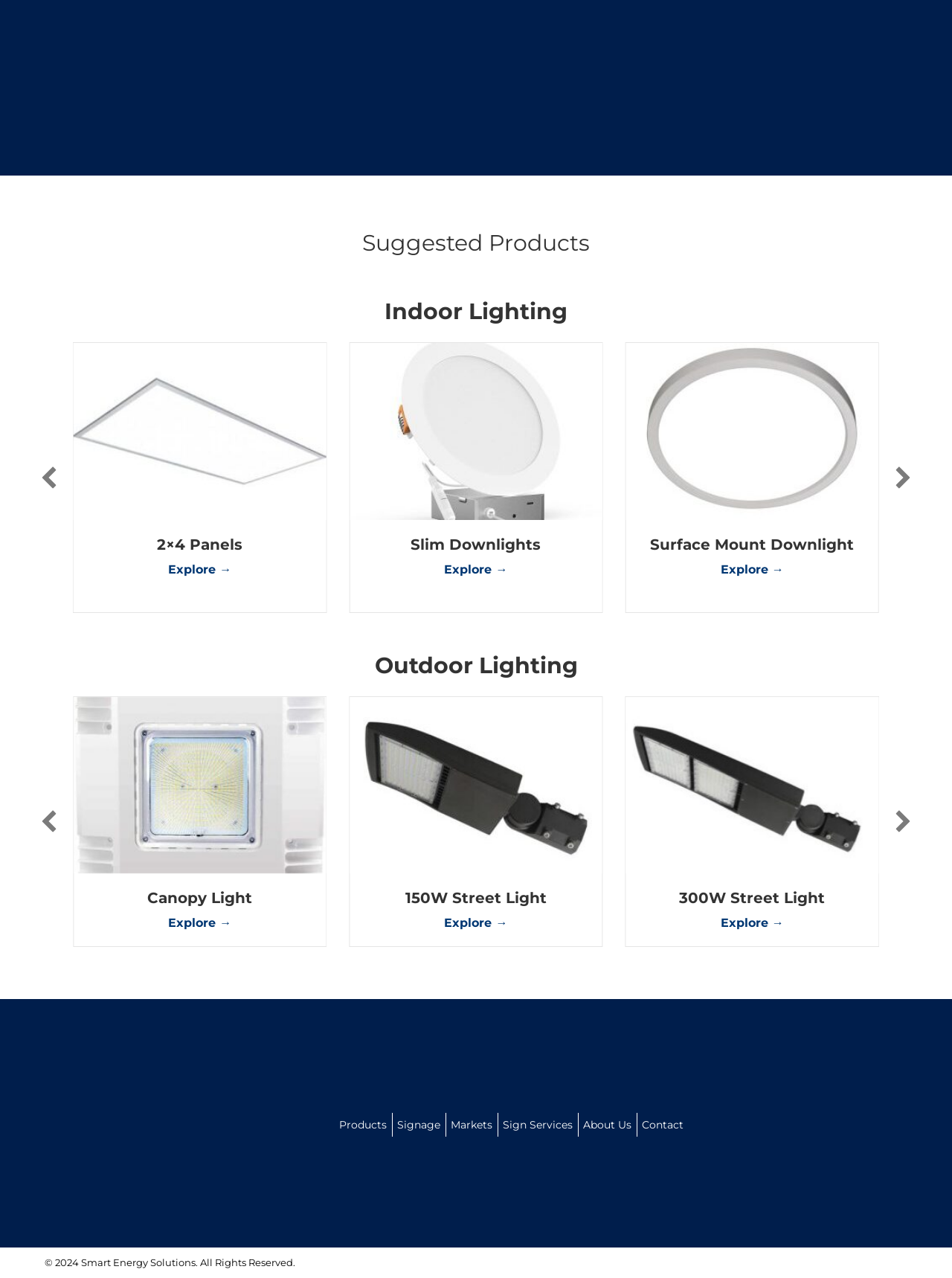Can you show the bounding box coordinates of the region to click on to complete the task described in the instruction: "Go to 'Products'"?

[0.352, 0.871, 0.412, 0.89]